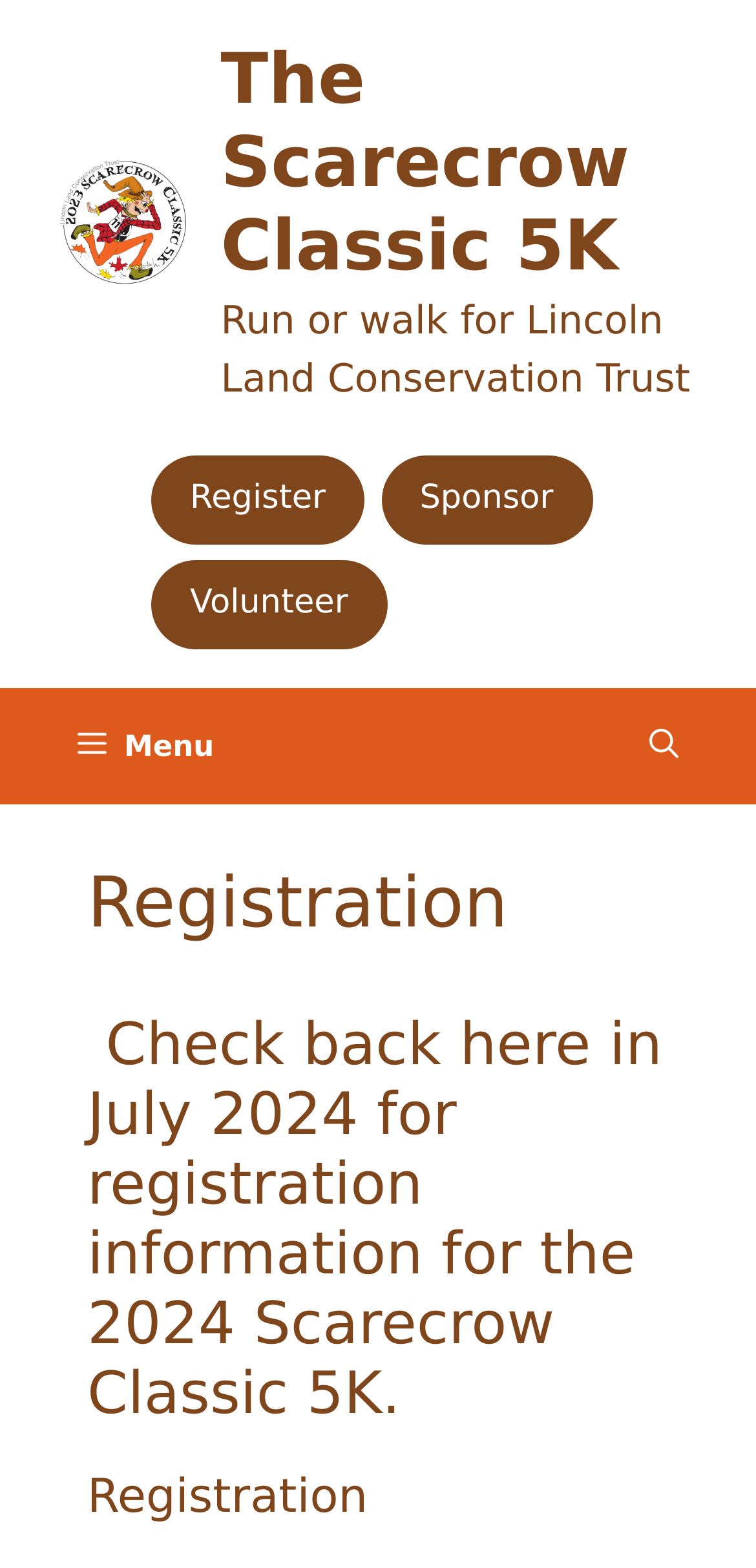What is the name of the event?
Carefully analyze the image and provide a thorough answer to the question.

I found the answer by looking at the banner element at the top of the page, which contains a link with the text 'The Scarecrow Classic 5K'. This suggests that the event being referred to is the Scarecrow Classic 5K.